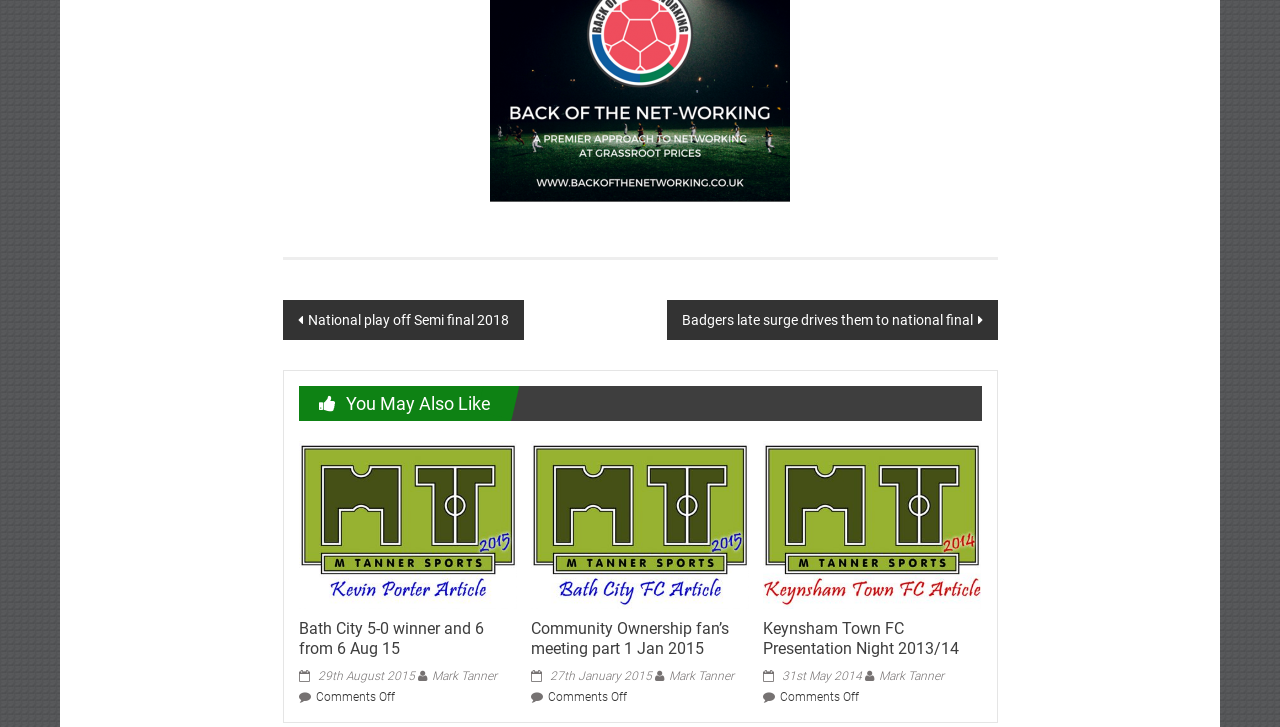Carefully observe the image and respond to the question with a detailed answer:
What is the topic of the news articles?

The links and headings on the webpage suggest that the news articles are related to sports, specifically football or soccer. The presence of team names like 'Bath City FC' and 'Keynsham Town FC' also supports this conclusion.